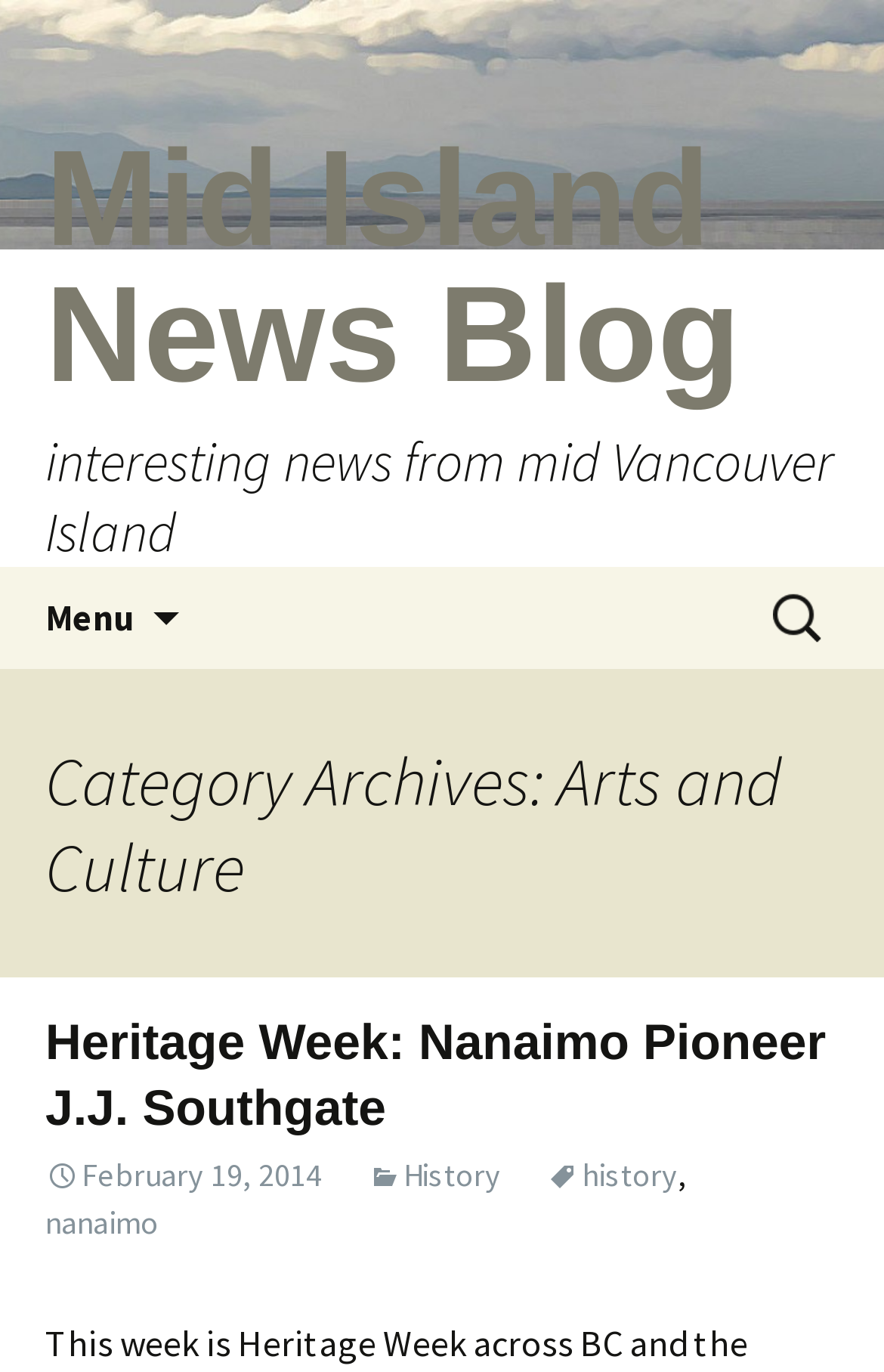Extract the bounding box coordinates for the UI element described by the text: "February 19, 2014". The coordinates should be in the form of [left, top, right, bottom] with values between 0 and 1.

[0.051, 0.842, 0.364, 0.871]